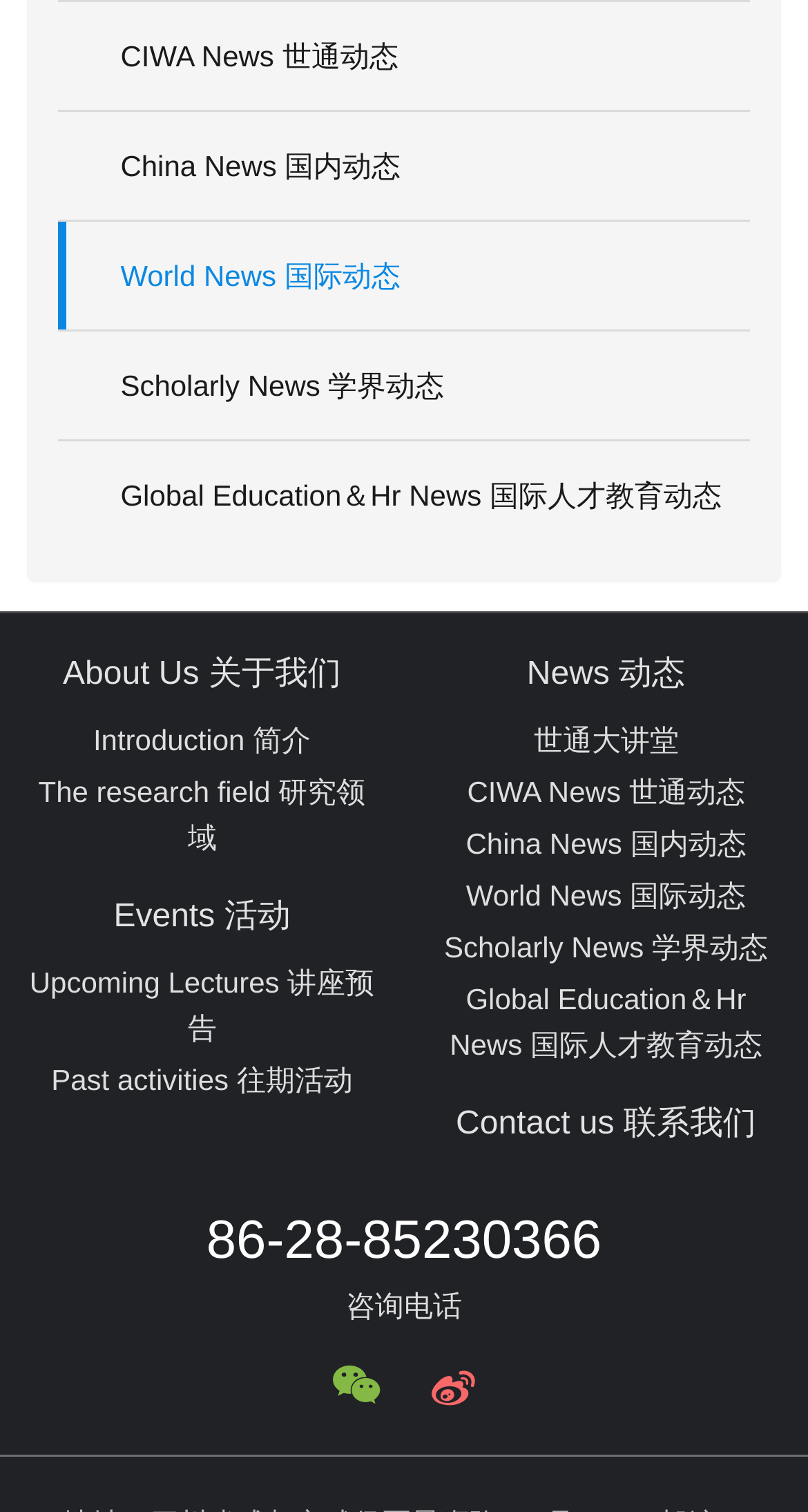Please identify the coordinates of the bounding box for the clickable region that will accomplish this instruction: "Call the consultation phone number".

[0.255, 0.792, 0.745, 0.848]